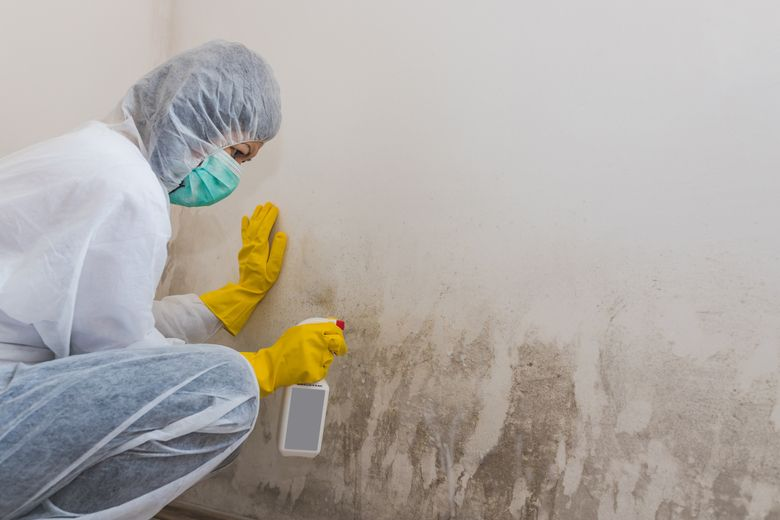What is the professional using to remove the mold?
Offer a detailed and full explanation in response to the question.

The professional is using a spray bottle to apply a solution to the contaminated area, which is a crucial step in the mold removal process.